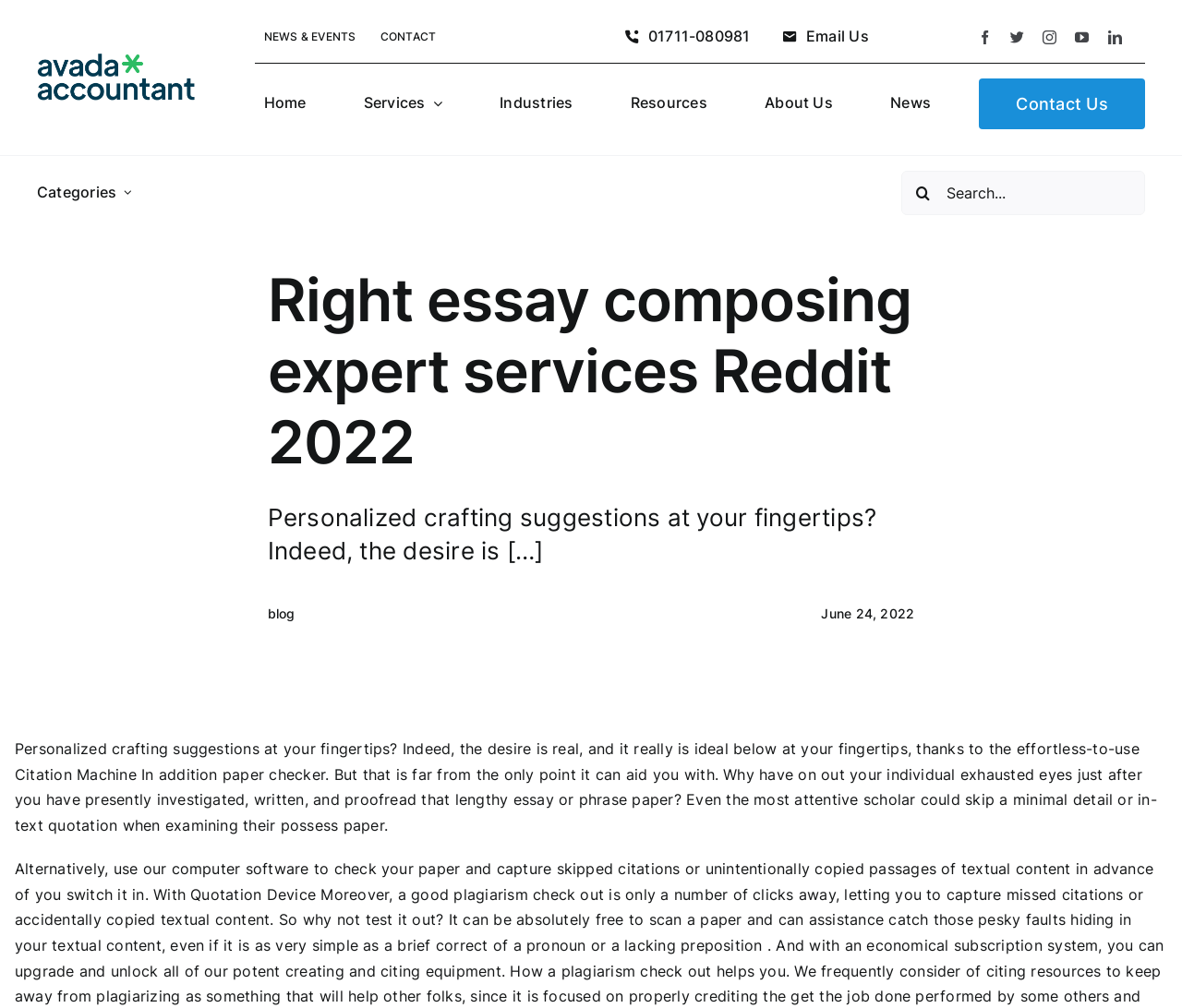Find the bounding box coordinates for the element described here: "😞".

None